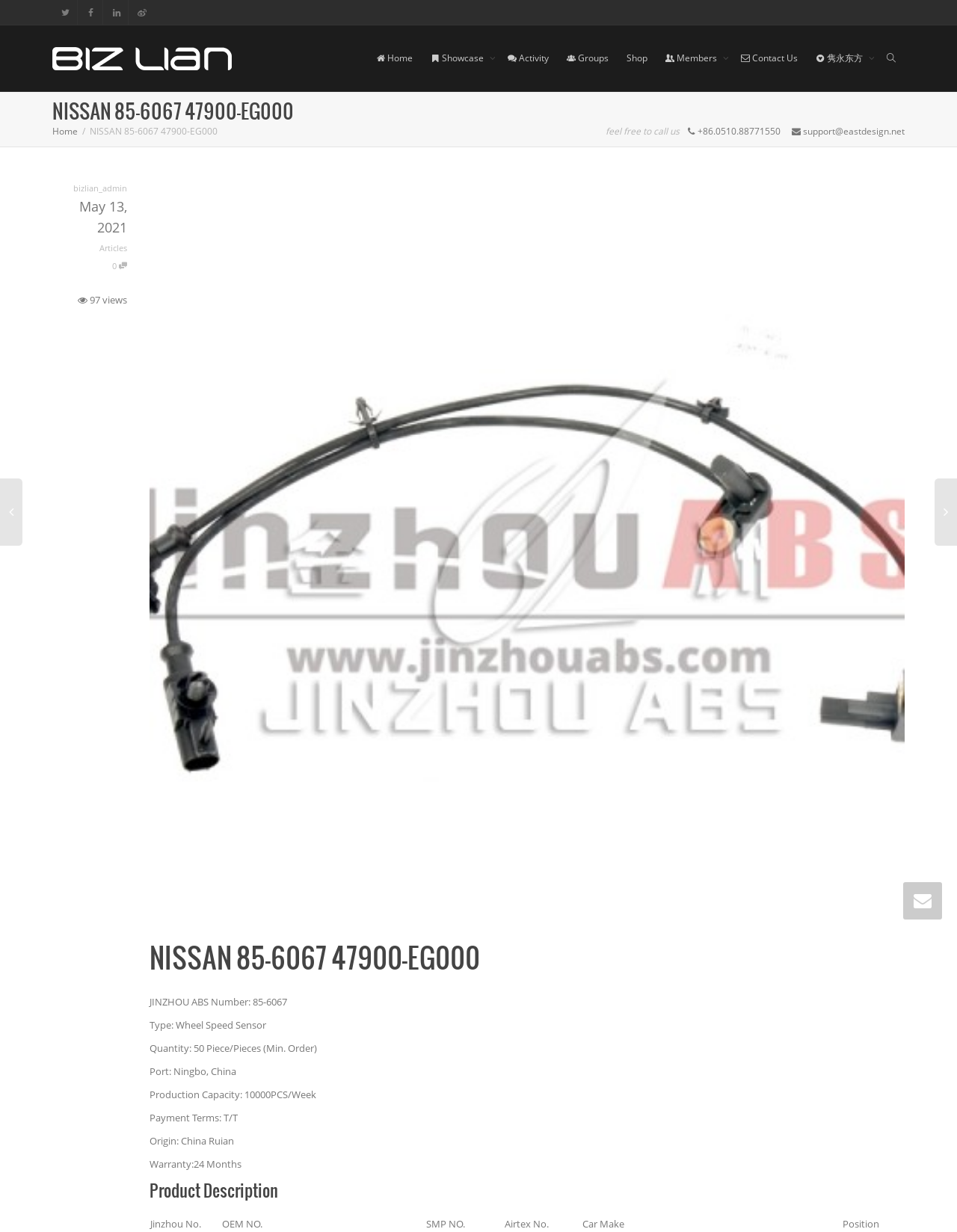Using the information in the image, give a comprehensive answer to the question: 
What is the product name?

I found the product name by looking at the heading element with the text 'NISSAN 85-6067 47900-EG000' which is located at the top of the webpage.